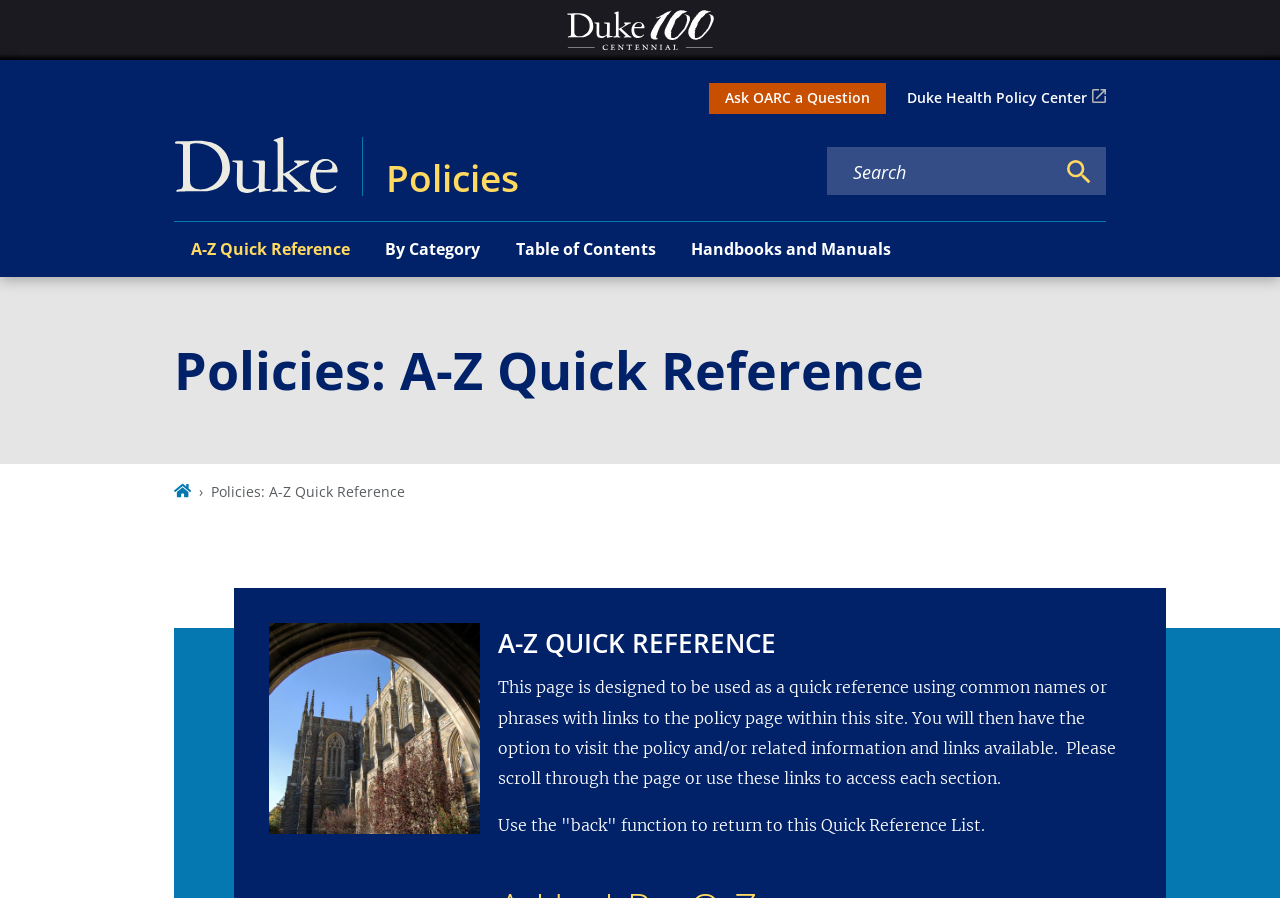Explain in detail what you observe on this webpage.

This webpage is about Duke University's policies, specifically an A-Z quick reference guide. At the top left, there is a Duke 100 Centennial logo, and next to it, an action menu and a utility menu with links to ask a question and access the Duke Health Policy Center, respectively. Below these menus, there is a link to Duke University Policies with a corresponding image.

On the right side of the page, there is a search box with a search button. Below the search box, there is a primary navigation menu with links to A-Z Quick Reference, By Category, Table of Contents, and Handbooks and Manuals.

The main content of the page is headed by "Policies: A-Z Quick Reference" and has a breadcrumb navigation above it, showing the path from the home page. The main content is divided into sections, with an image of the Duke West Union building on the left side. The page explains that it is designed as a quick reference guide, allowing users to access policy pages and related information. There is also a note at the bottom, reminding users to use the "back" function to return to the quick reference list.

Throughout the page, there are several links, images, and headings that provide a clear structure and organization to the content.